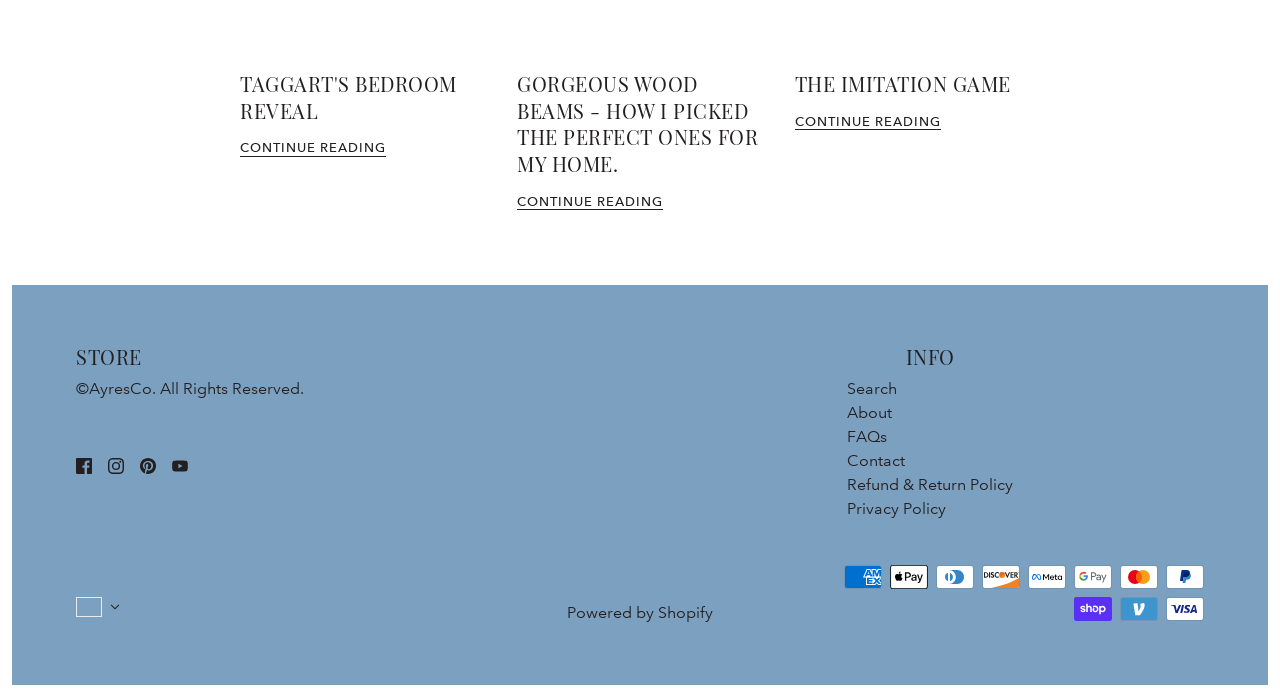Please identify the bounding box coordinates of the area that needs to be clicked to follow this instruction: "Select country from COUNTRY SELECTOR".

[0.056, 0.85, 0.097, 0.891]